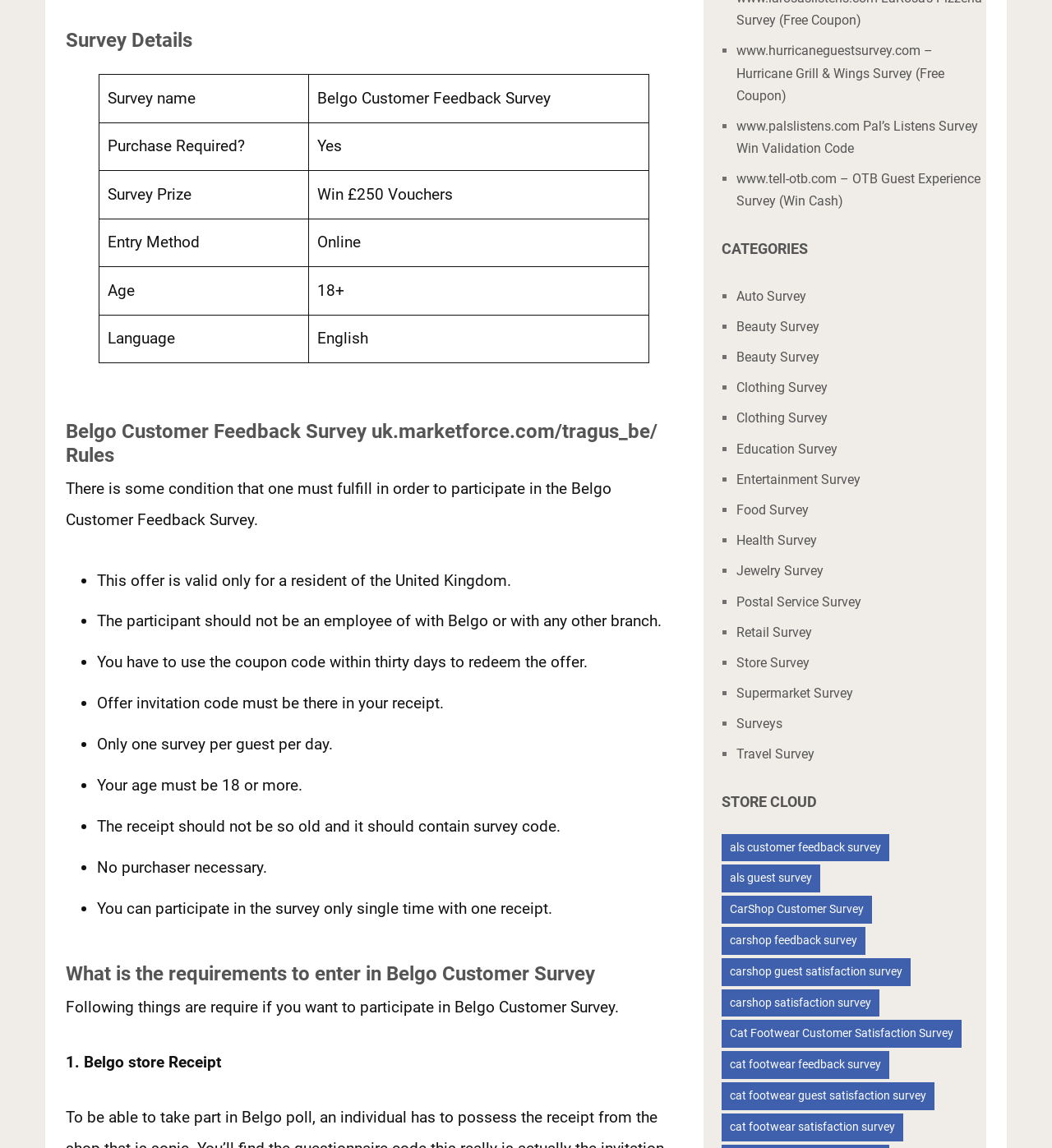Locate the bounding box for the described UI element: "cat footwear feedback survey". Ensure the coordinates are four float numbers between 0 and 1, formatted as [left, top, right, bottom].

[0.686, 0.916, 0.845, 0.94]